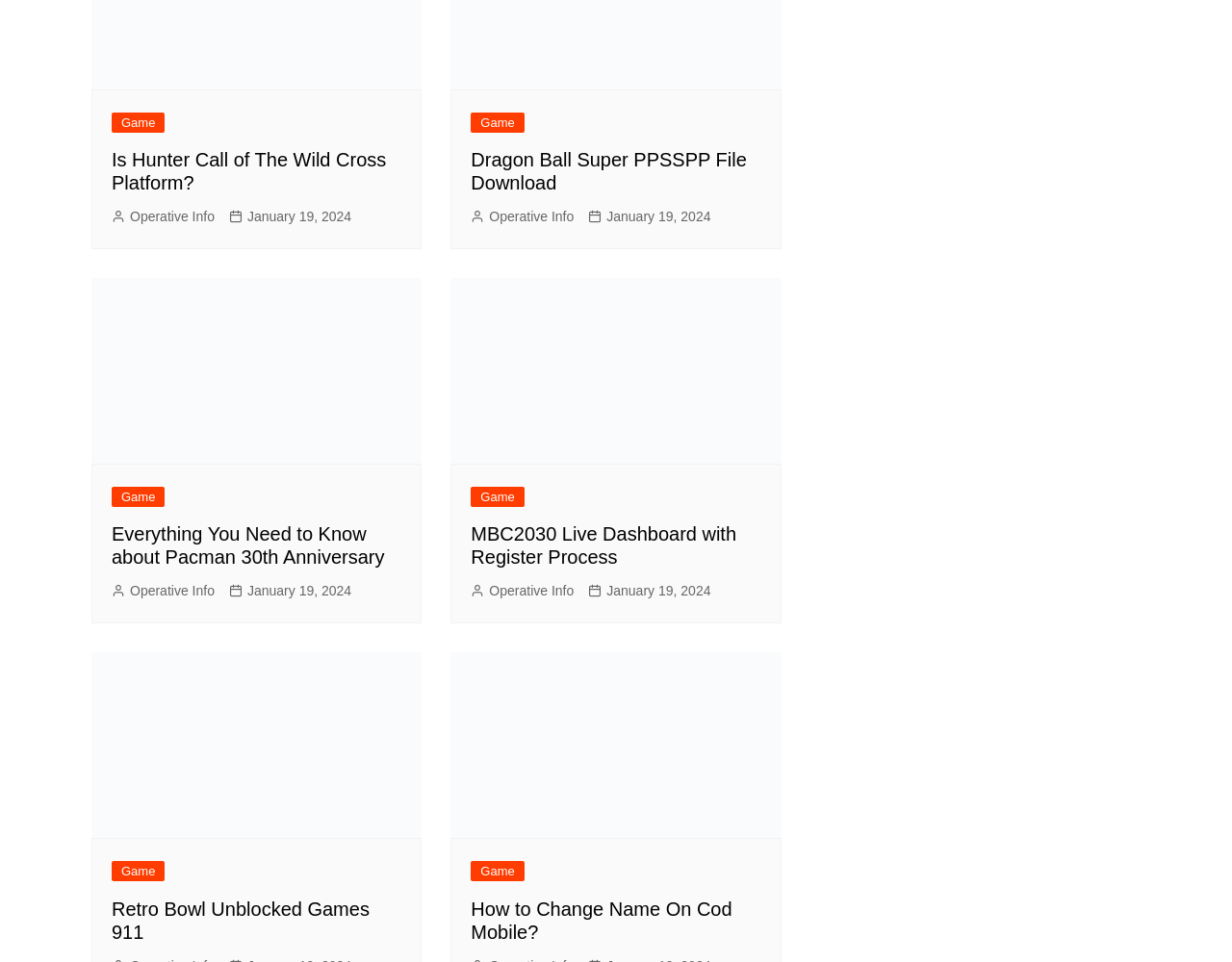Locate the bounding box coordinates of the element's region that should be clicked to carry out the following instruction: "View 'Dragon Ball Super PPSSPP File Download'". The coordinates need to be four float numbers between 0 and 1, i.e., [left, top, right, bottom].

[0.382, 0.154, 0.618, 0.202]